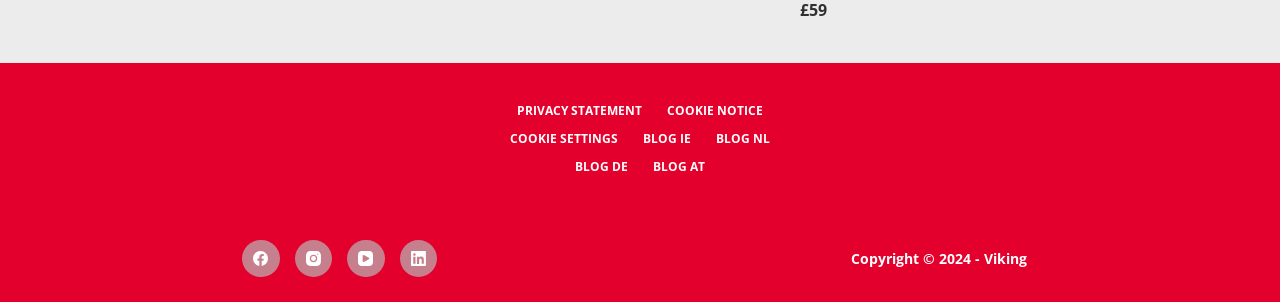Locate the UI element that matches the description aria-label="LinkedIn" in the webpage screenshot. Return the bounding box coordinates in the format (top-left x, top-left y, bottom-right x, bottom-right y), with values ranging from 0 to 1.

[0.312, 0.795, 0.341, 0.919]